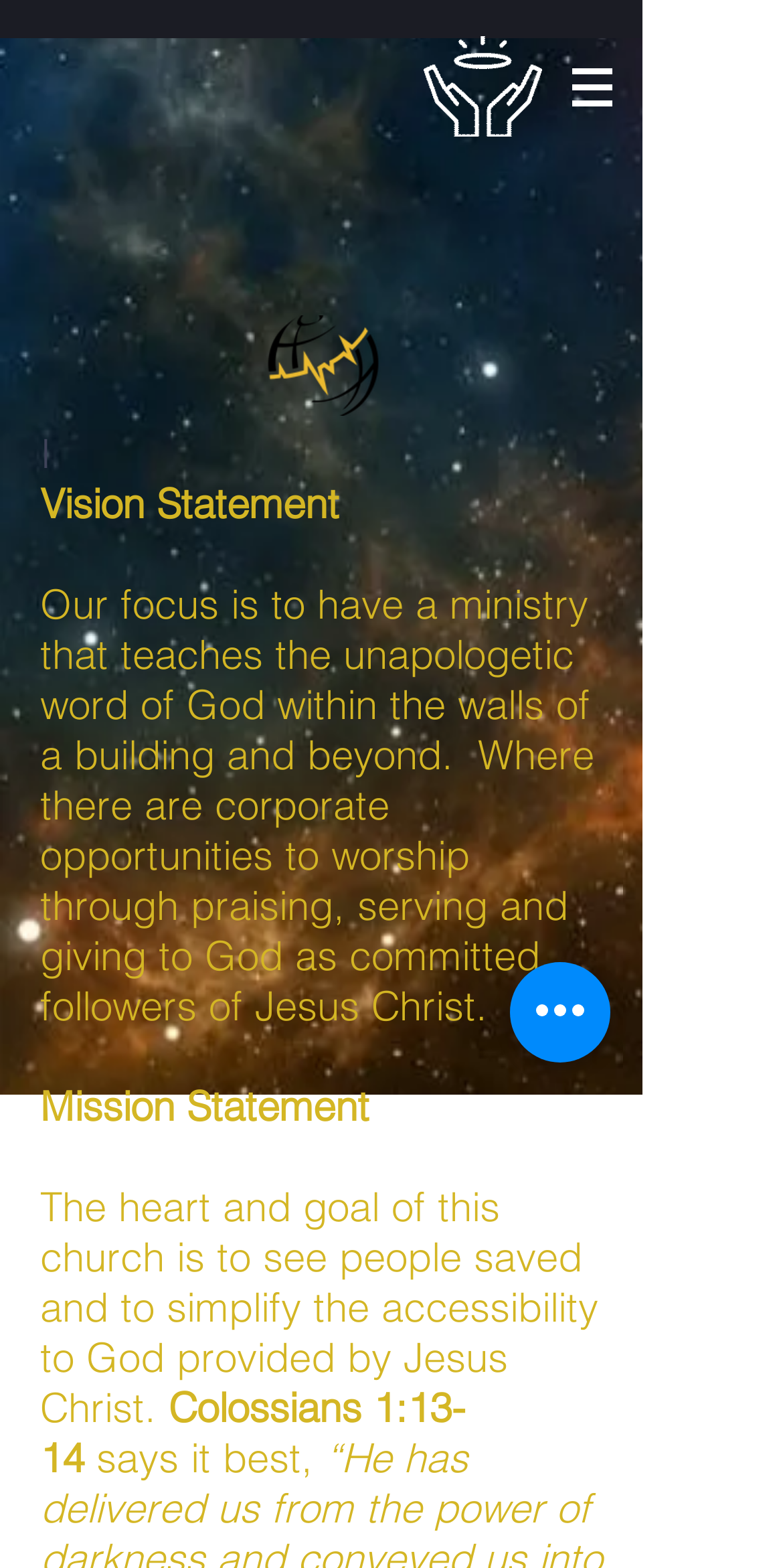Utilize the information from the image to answer the question in detail:
Is the 'Mission Statement' section located above or below the 'Vision Statement' section?

By comparing the y1 and y2 coordinates of the bounding box of the 'Mission Statement' and 'Vision Statement' elements, I determined that the 'Mission Statement' section is located below the 'Vision Statement' section.